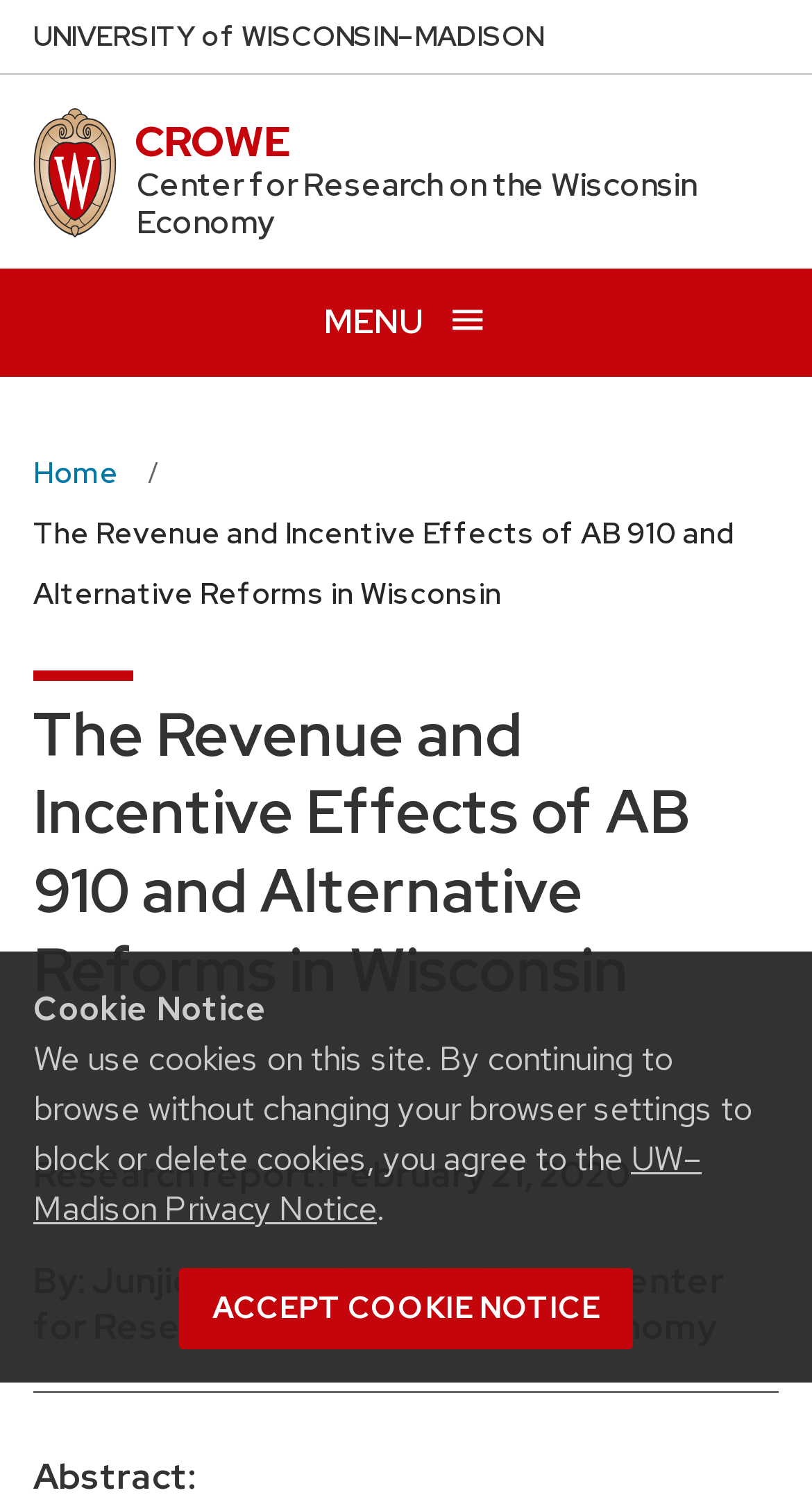Give the bounding box coordinates for the element described as: "Menu open menu close".

[0.0, 0.179, 1.0, 0.25]